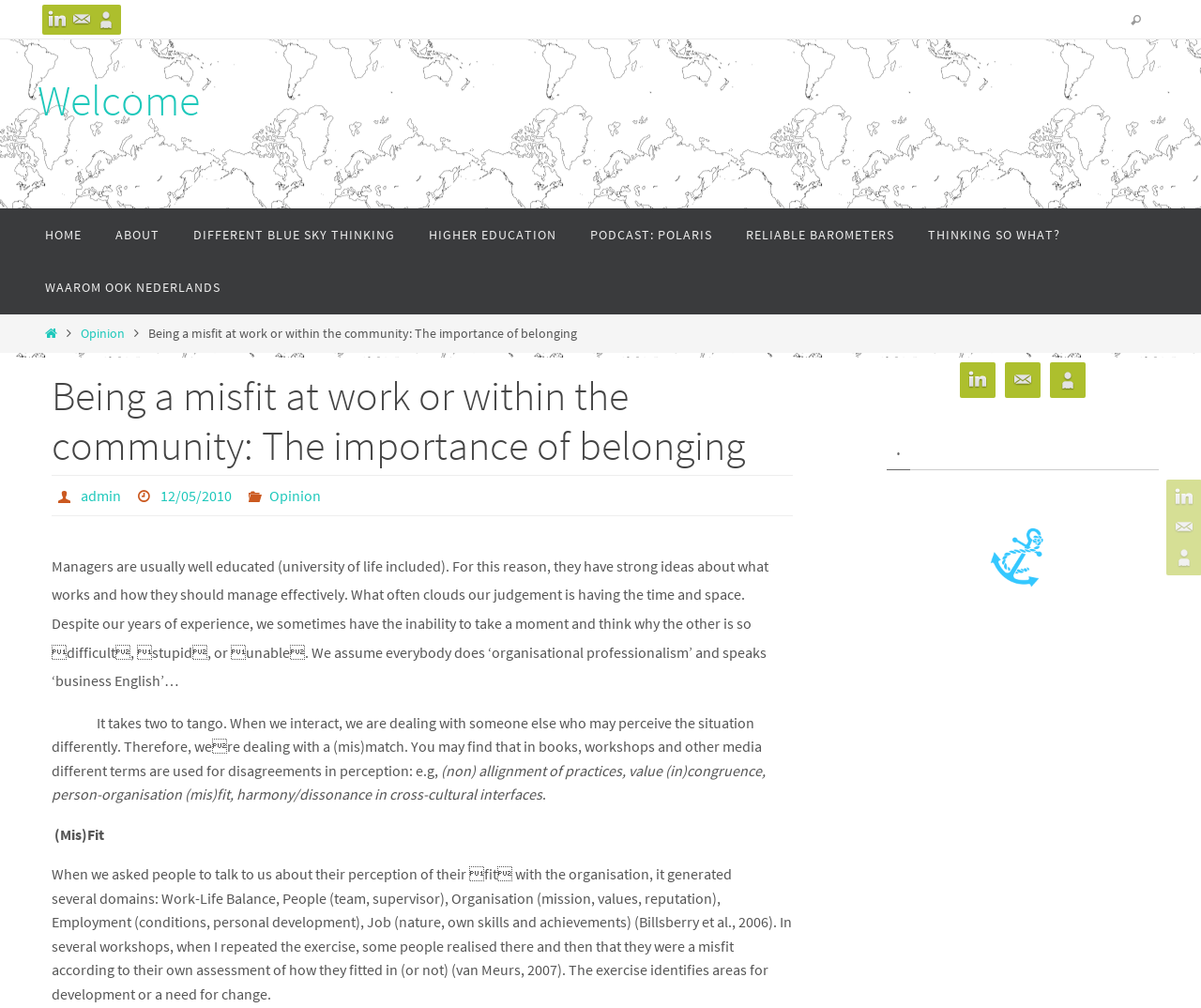How many social media links are at the top?
By examining the image, provide a one-word or phrase answer.

3